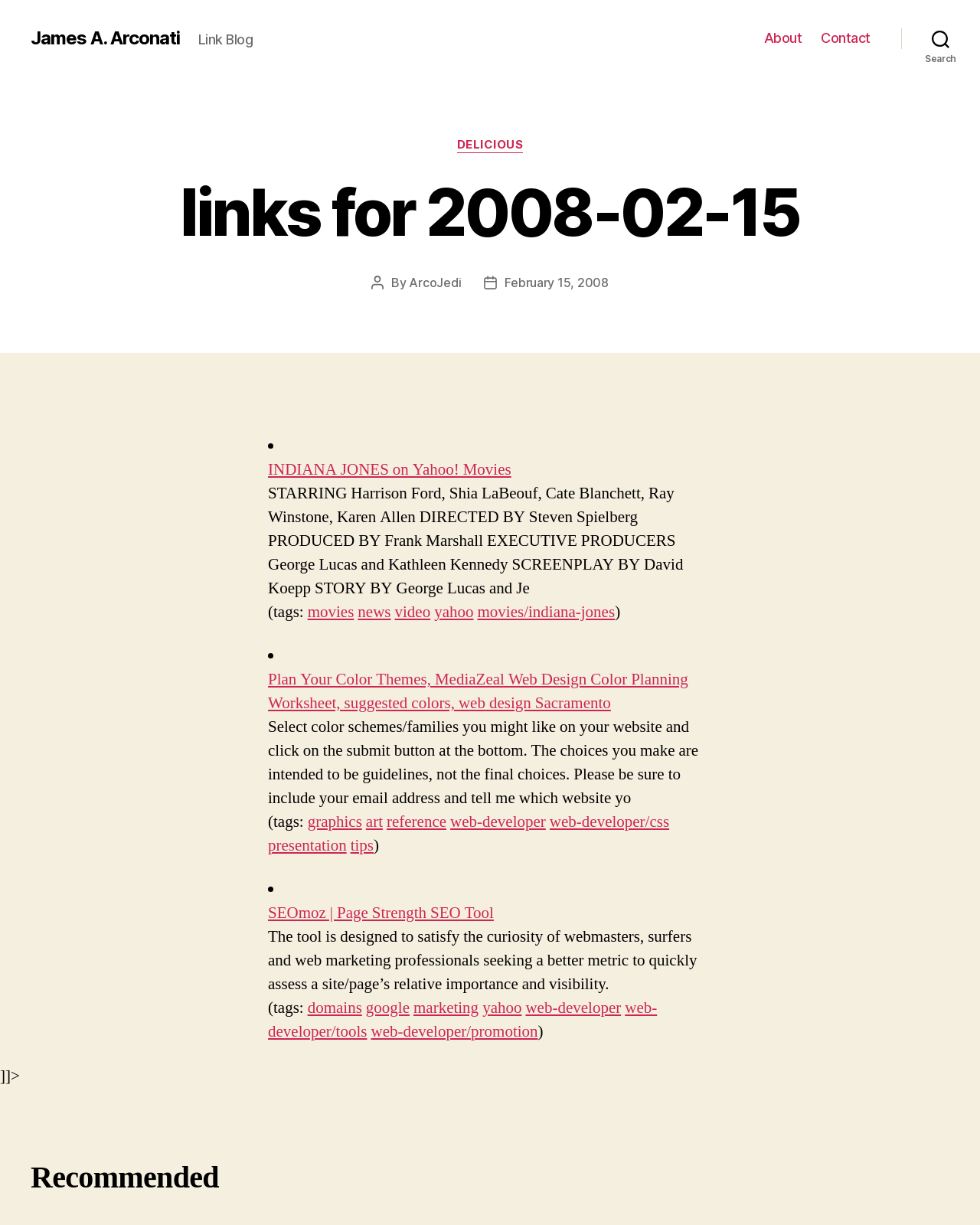Locate the bounding box coordinates of the segment that needs to be clicked to meet this instruction: "Check the 'Recommended' section".

[0.031, 0.918, 0.223, 0.98]